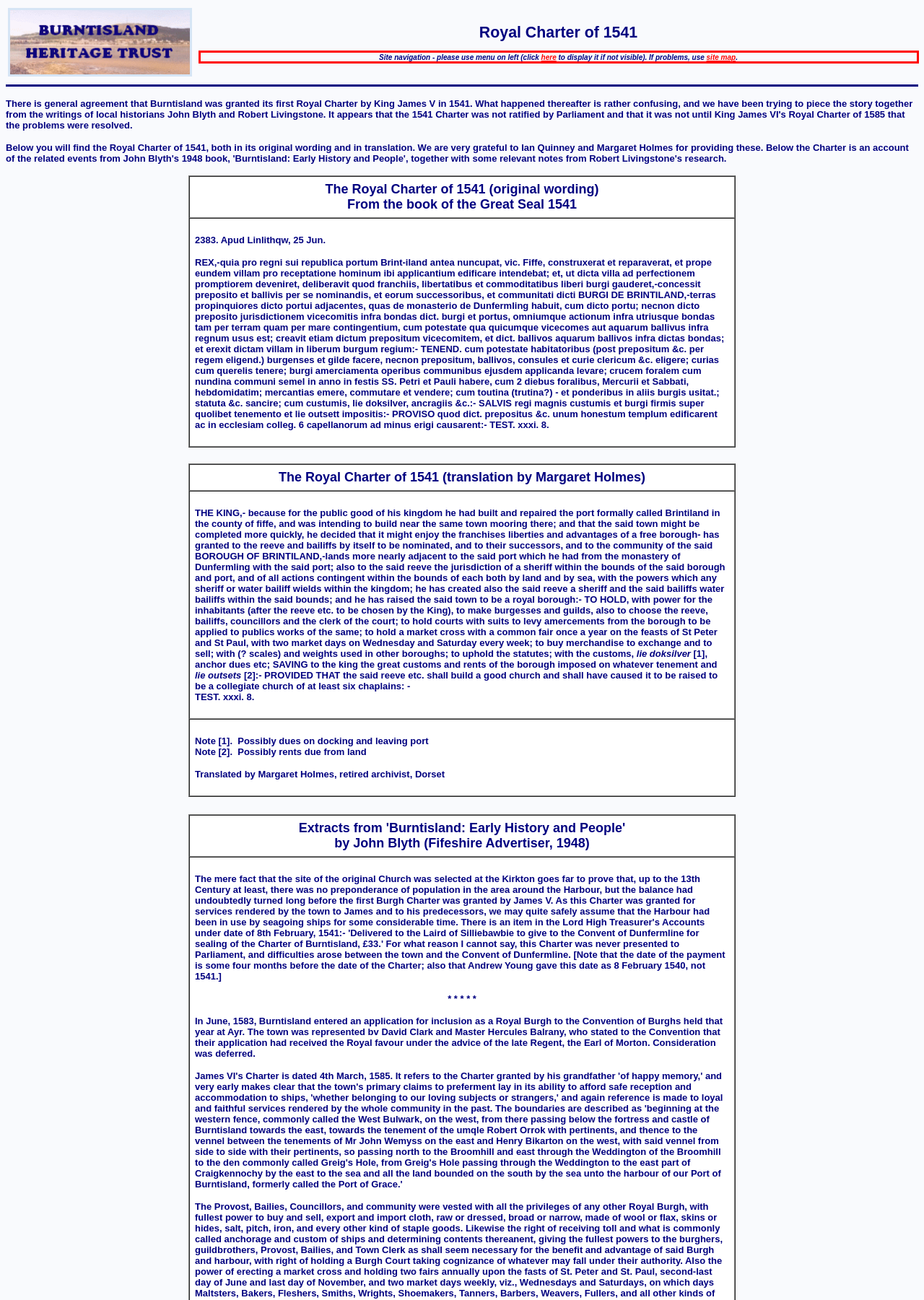You are provided with a screenshot of a webpage featuring a red rectangle bounding box. Extract the text content within this red bounding box using OCR.

Site navigation - please use menu on left (click here to display it if not visible). If problems, use site map.